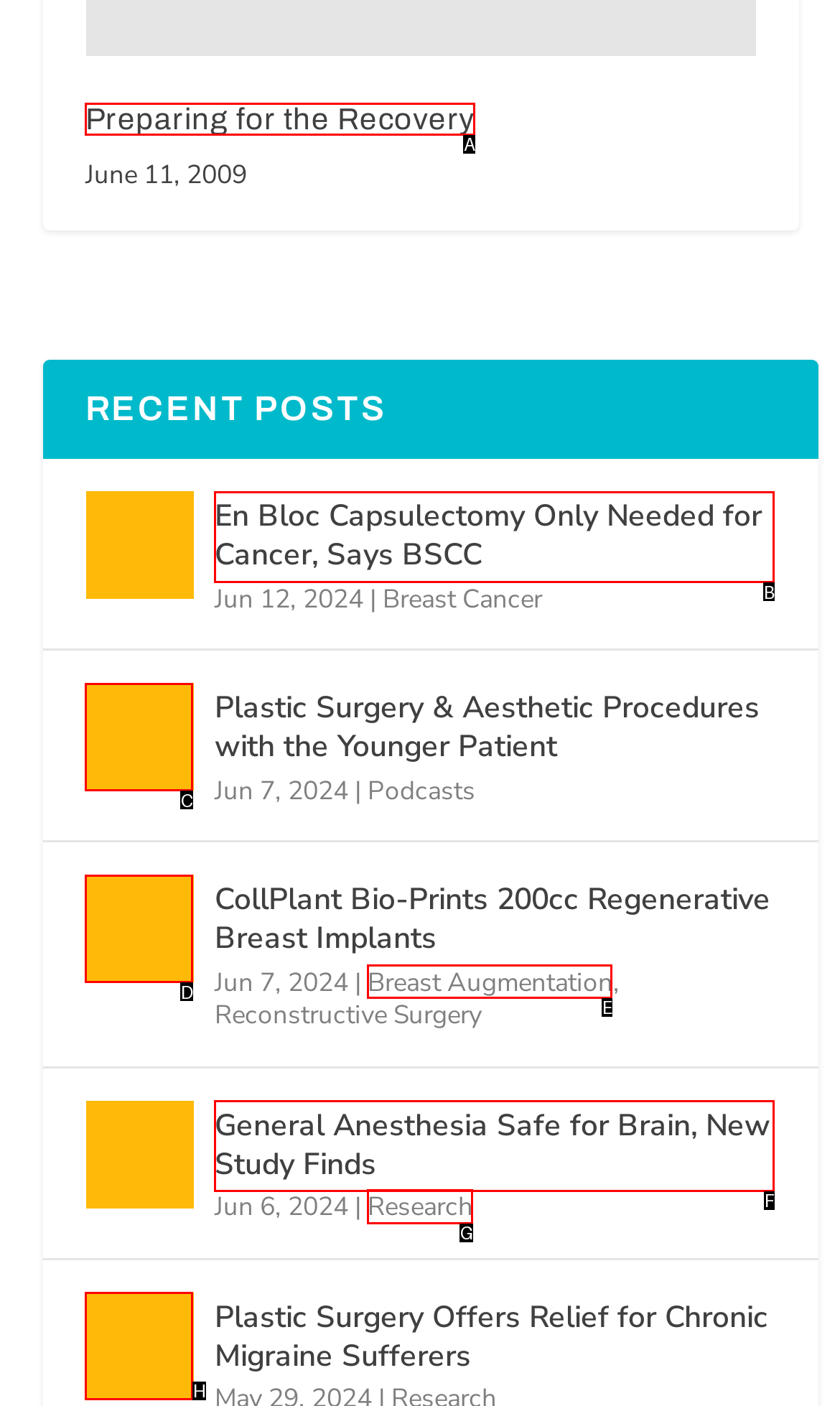Tell me which option I should click to complete the following task: Explore 'Breast Augmentation'
Answer with the option's letter from the given choices directly.

E